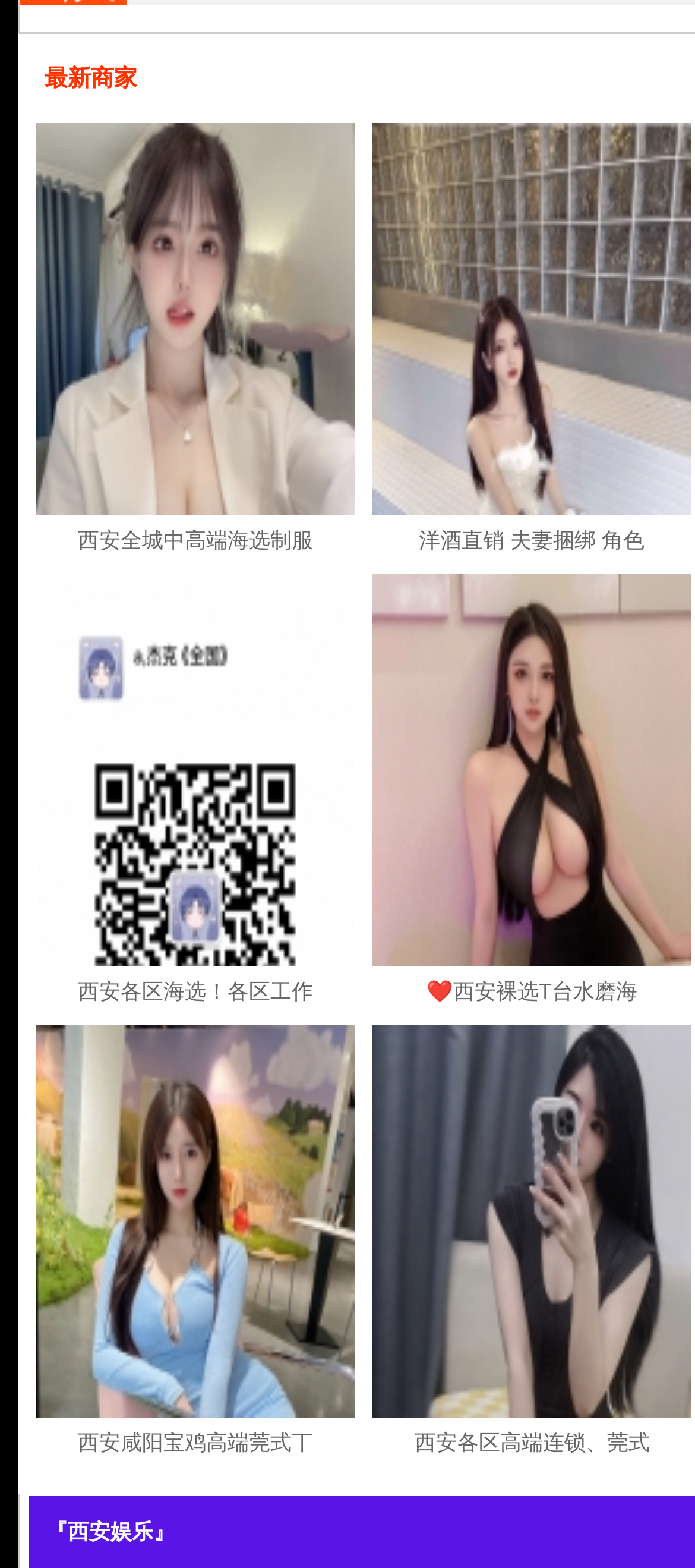How many links have an image associated with them?
Answer with a single word or short phrase according to what you see in the image.

9